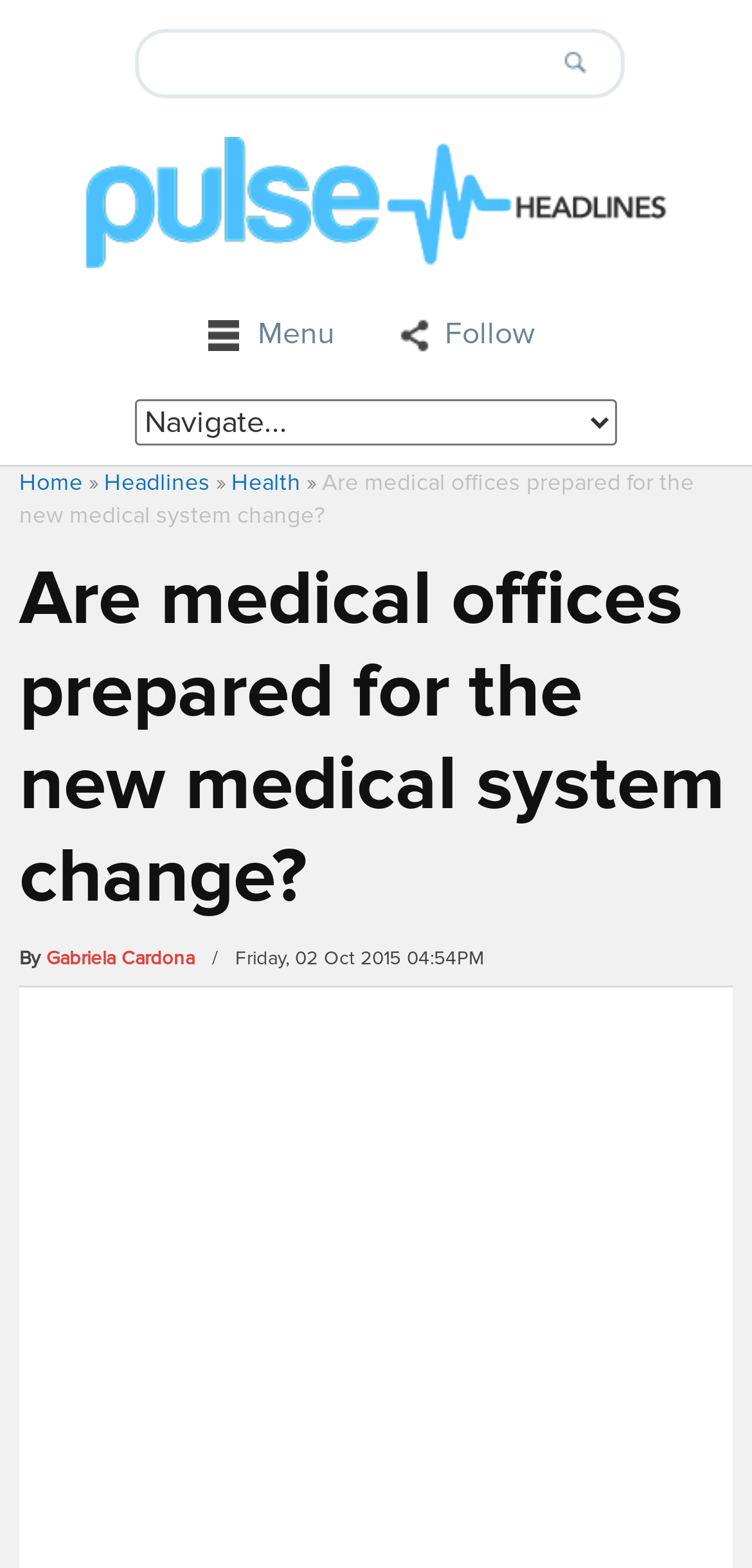Identify the bounding box coordinates of the area you need to click to perform the following instruction: "read the article".

[0.026, 0.352, 0.974, 0.589]